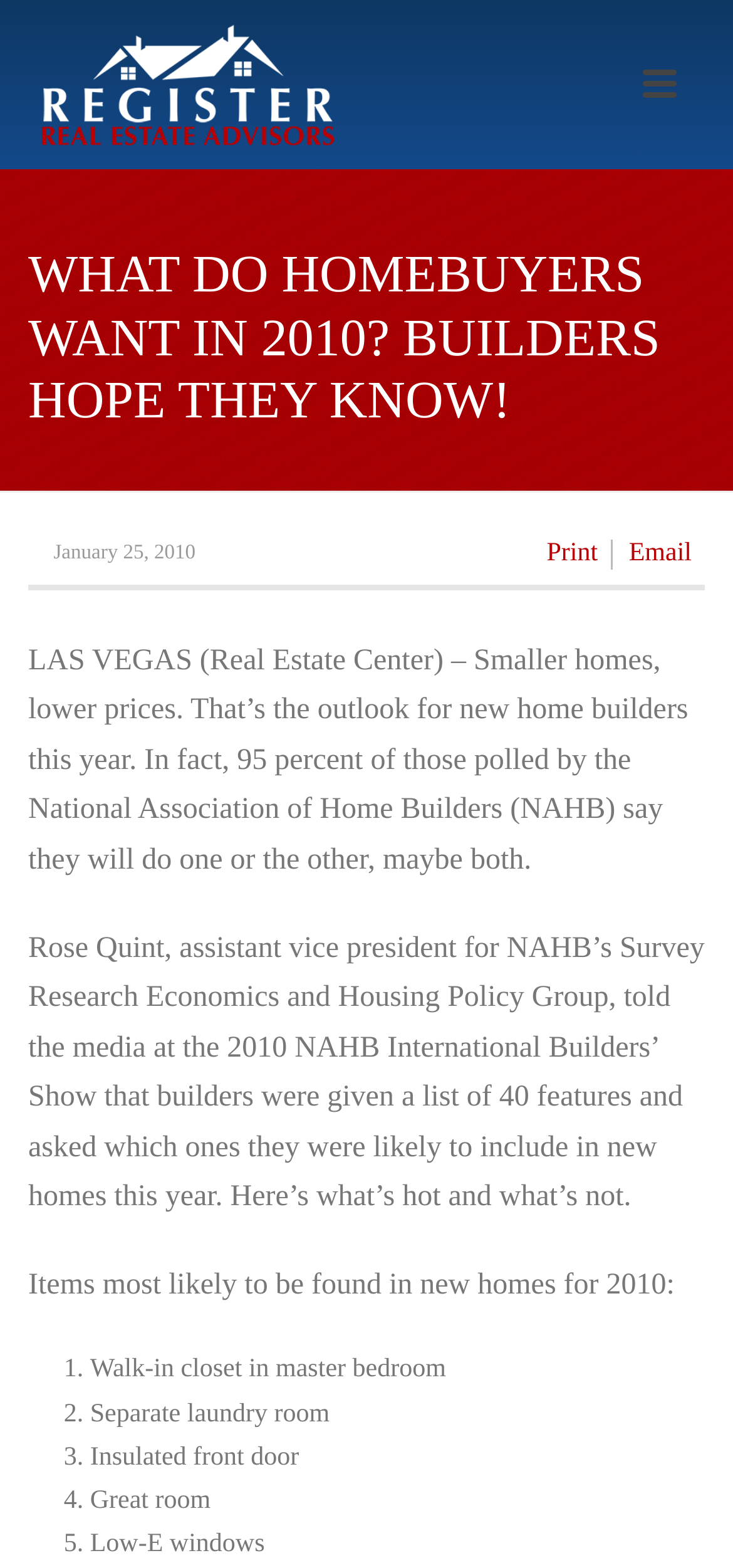Identify the bounding box of the HTML element described here: "Cite this page". Provide the coordinates as four float numbers between 0 and 1: [left, top, right, bottom].

None